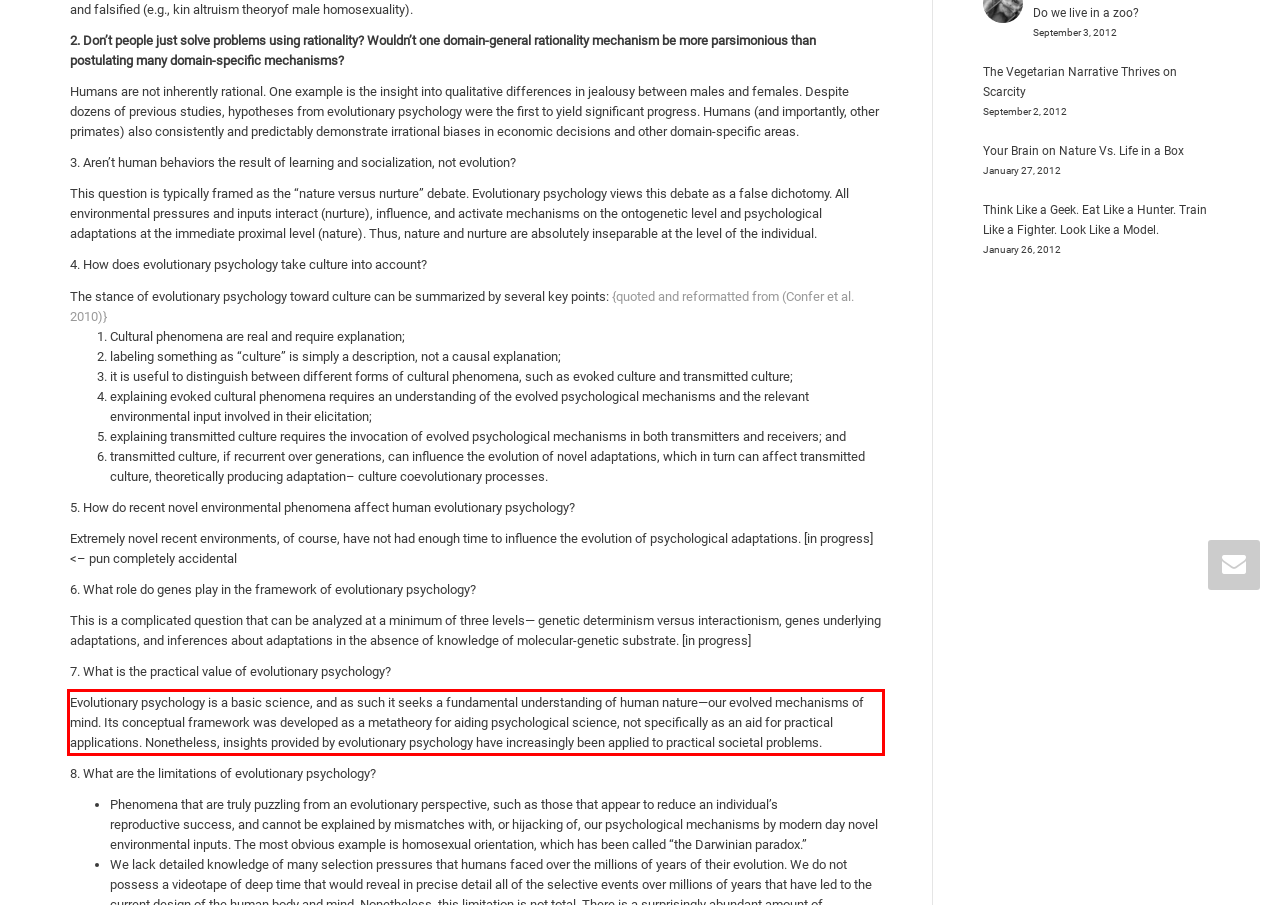Please identify and extract the text content from the UI element encased in a red bounding box on the provided webpage screenshot.

Evolutionary psychology is a basic science, and as such it seeks a fundamental understanding of human nature—our evolved mechanisms of mind. Its conceptual framework was developed as a metatheory for aiding psychological science, not specifically as an aid for practical applications. Nonetheless, insights provided by evolutionary psychology have increasingly been applied to practical societal problems.